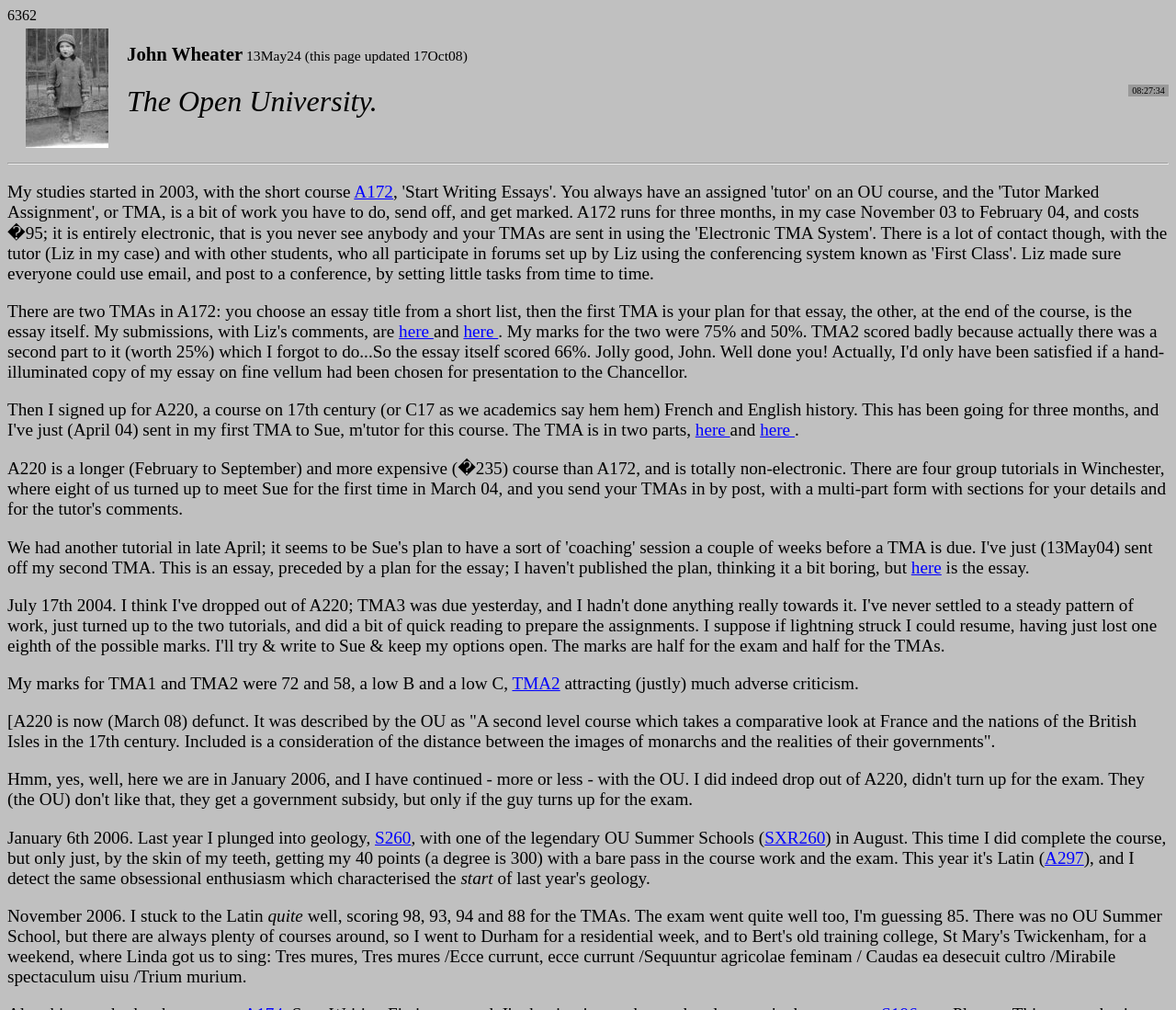Specify the bounding box coordinates of the area that needs to be clicked to achieve the following instruction: "Click the link to A172".

[0.301, 0.18, 0.334, 0.199]